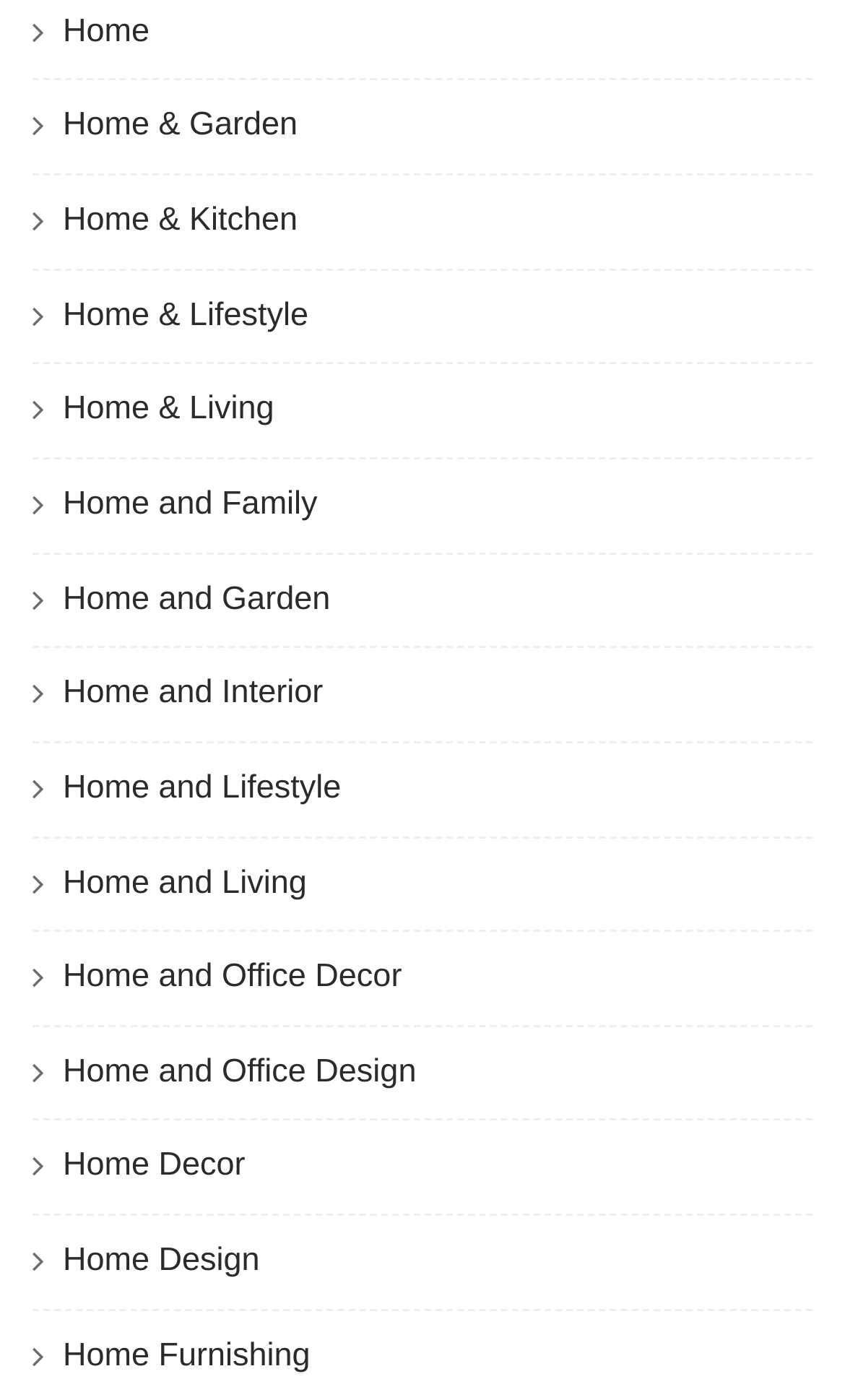Pinpoint the bounding box coordinates of the clickable element to carry out the following instruction: "go to Home."

[0.074, 0.009, 0.177, 0.035]